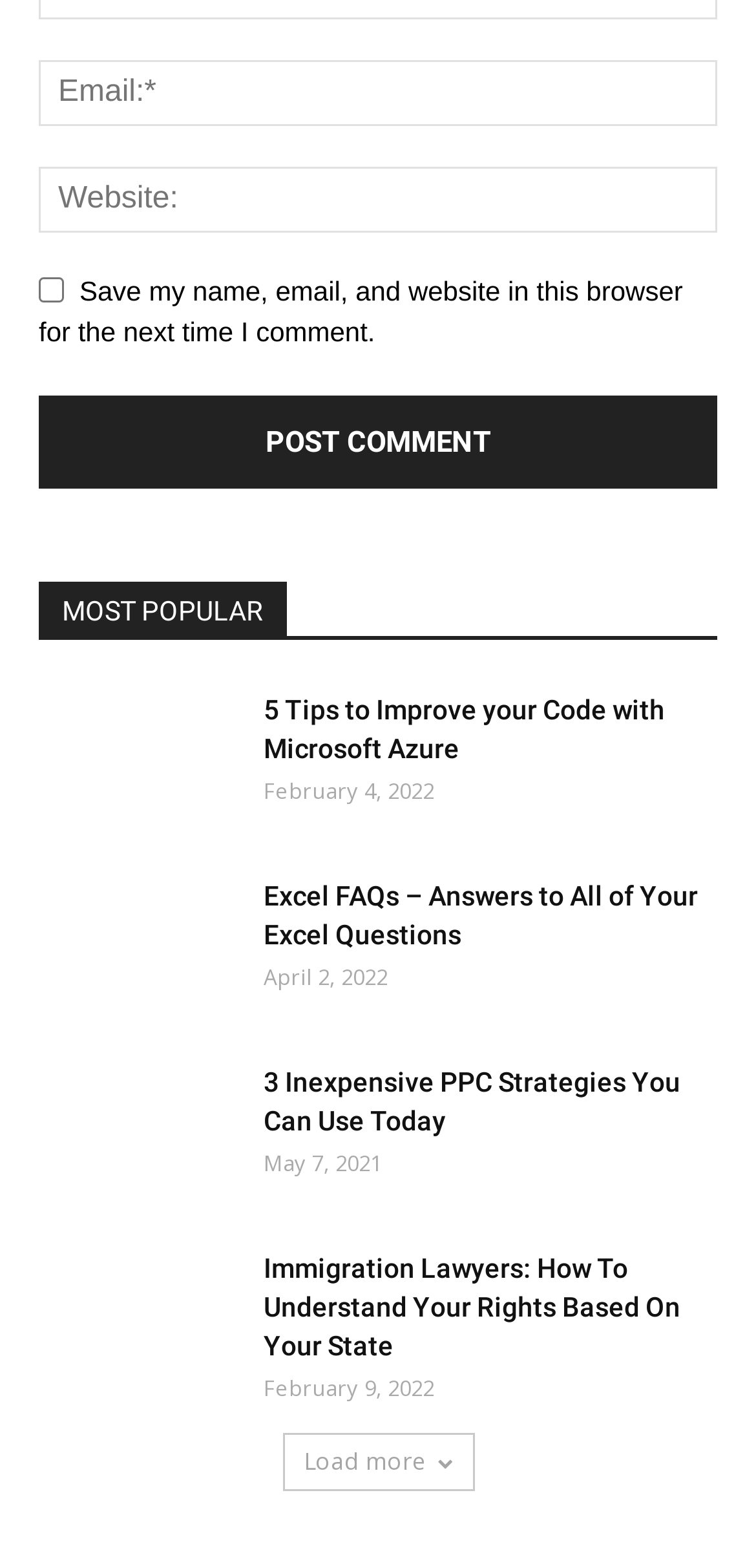Identify the bounding box coordinates for the UI element described by the following text: "Load more". Provide the coordinates as four float numbers between 0 and 1, in the format [left, top, right, bottom].

[0.373, 0.914, 0.627, 0.951]